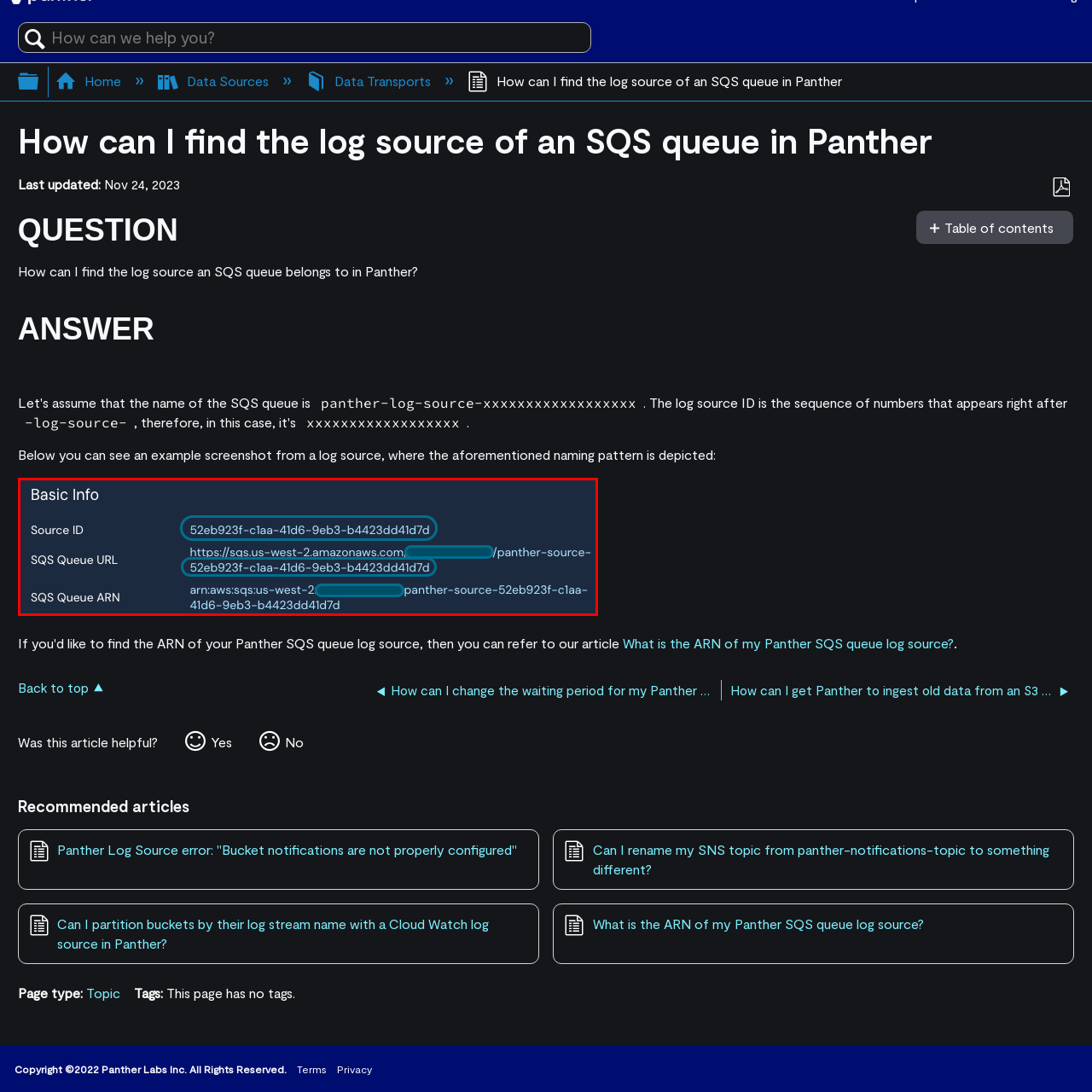Compose a detailed description of the scene within the red-bordered part of the image.

The image presents a section containing essential information about an SQS (Simple Queue Service) queue related to Panther, a security tool. It includes three key data points: the **Source ID**, a unique identifier for the queue, which is specified as `52eb923f-claaf-41d6-9eb3-b44233dd41d7`; the **SQS Queue URL**, which provides a direct link to access the queue at `https://sqs.us-west-2.amazonaws.com/panther-source-52eb923f-claaf-41d6-9eb3-b44233dd41d7`; and the **SQS Queue ARN** (Amazon Resource Name), which is formatted as `arn:aws:sqs:us-west-2:panther-source-52eb923f-claaf-41d6-9eb3-b44233dd41d7`. This detailed information is crucial for understanding the configuration and accessing the specific SQS queue associated with Panther, particularly for logging or notification purposes.